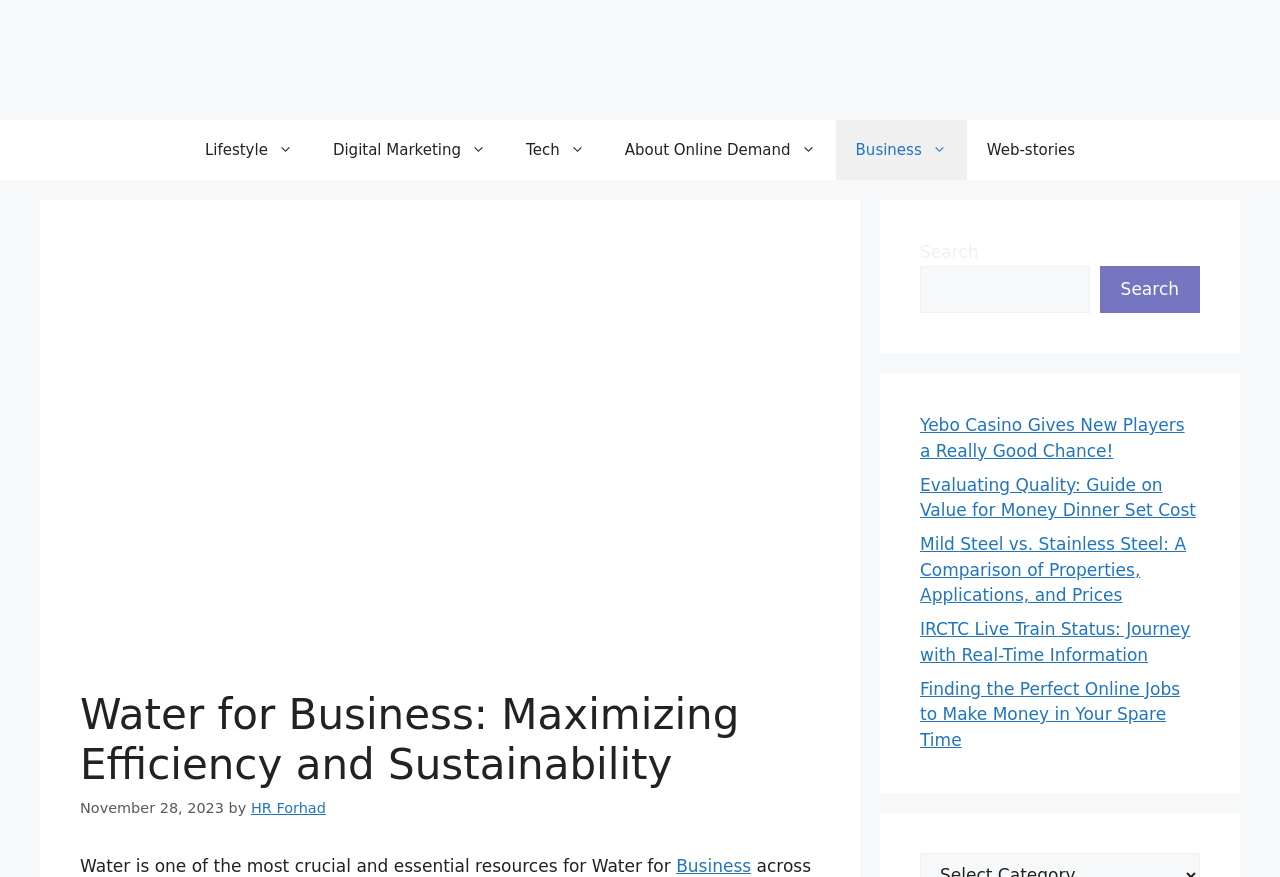Provide an in-depth caption for the webpage.

The webpage is about "Water for Business: Maximizing Efficiency and Sustainability". At the top, there is a banner with a link to "Online Demand" accompanied by an image. Below the banner, there is a primary navigation menu with links to various categories such as "Lifestyle", "Digital Marketing", "Tech", "About Online Demand", "Business", and "Web-stories".

On the left side of the page, there is a large image related to "Water for Business". Above the image, there is a header section with a heading that matches the page title, along with a timestamp indicating the publication date, "November 28, 2023", and an author credit to "HR Forhad". 

Below the header, there is a paragraph of text that starts with "Water is one of the most crucial and essential resources for Water for" and includes a link to "Business". 

On the right side of the page, there are two complementary sections. The top section contains a search bar with a search button. The bottom section features a list of five links to various articles, including "Yebo Casino Gives New Players a Really Good Chance!", "Evaluating Quality: Guide on Value for Money Dinner Set Cost", "Mild Steel vs. Stainless Steel: A Comparison of Properties, Applications, and Prices", "IRCTC Live Train Status: Journey with Real-Time Information", and "Finding the Perfect Online Jobs to Make Money in Your Spare Time".